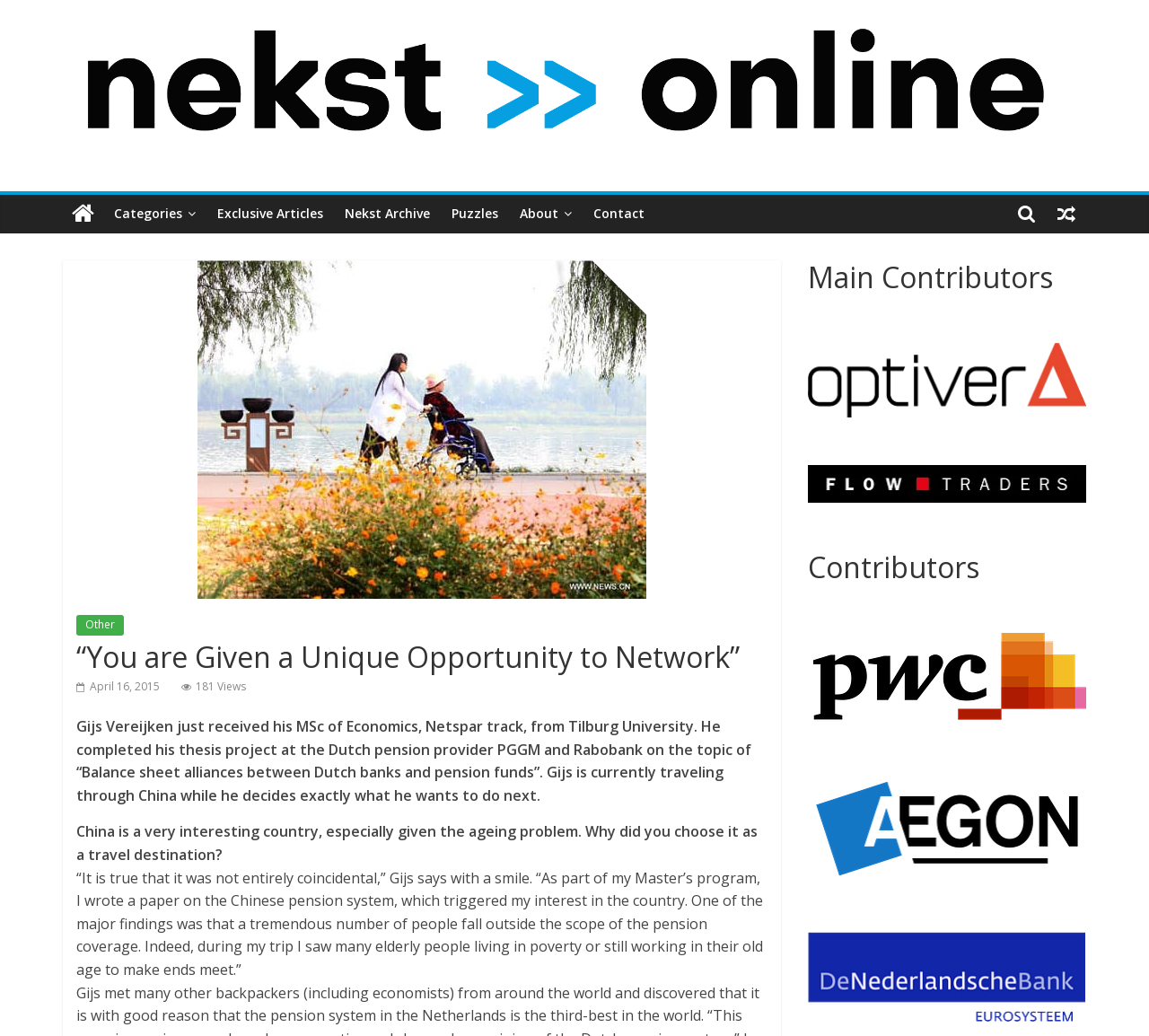Identify the bounding box coordinates necessary to click and complete the given instruction: "View Exclusive Articles".

[0.18, 0.188, 0.291, 0.225]